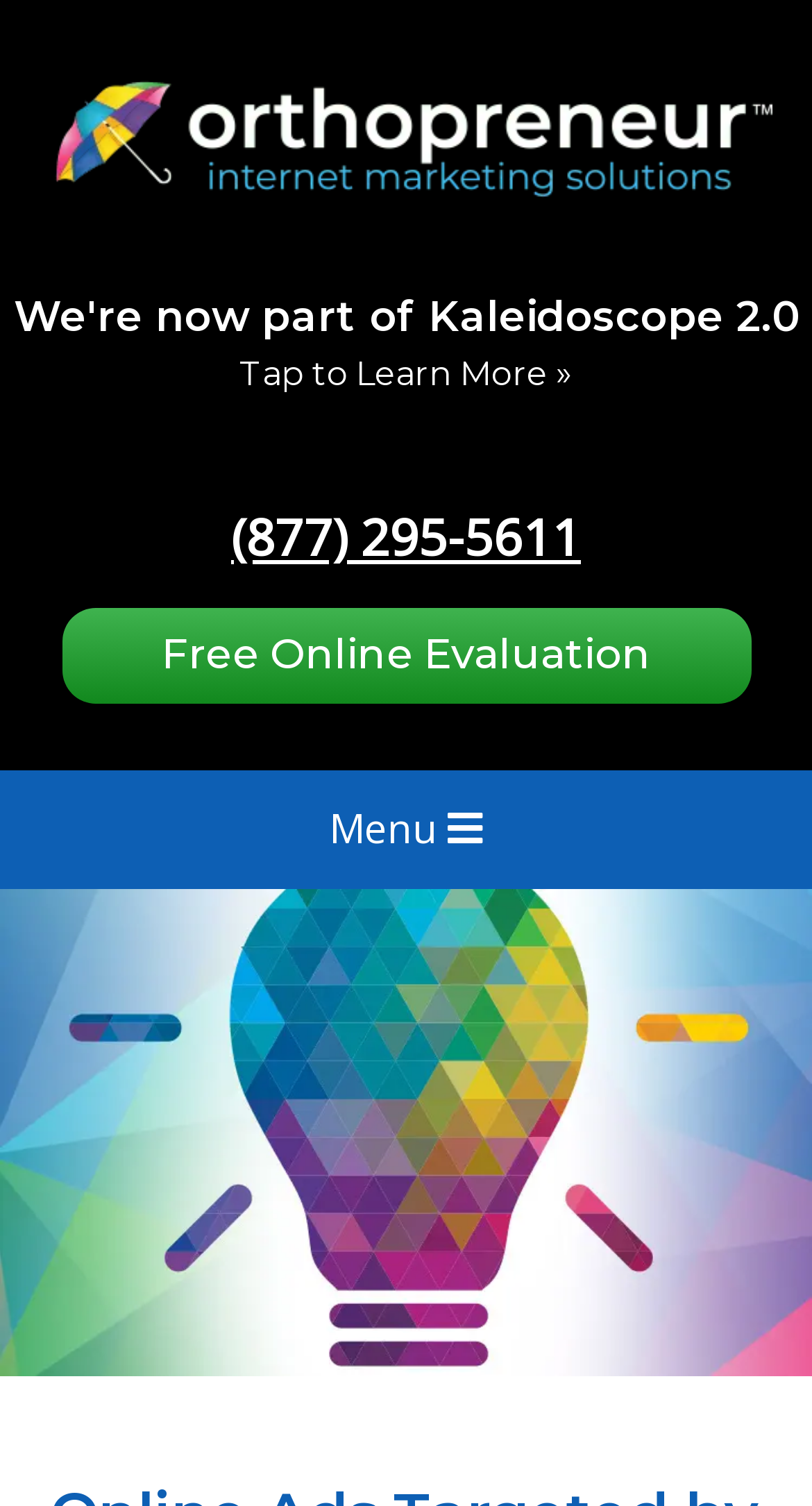How many phone numbers are on this webpage?
Please respond to the question thoroughly and include all relevant details.

I found a phone number '(877) 295-5611' in the LayoutTable element with bounding box coordinates [0.285, 0.332, 0.715, 0.382].